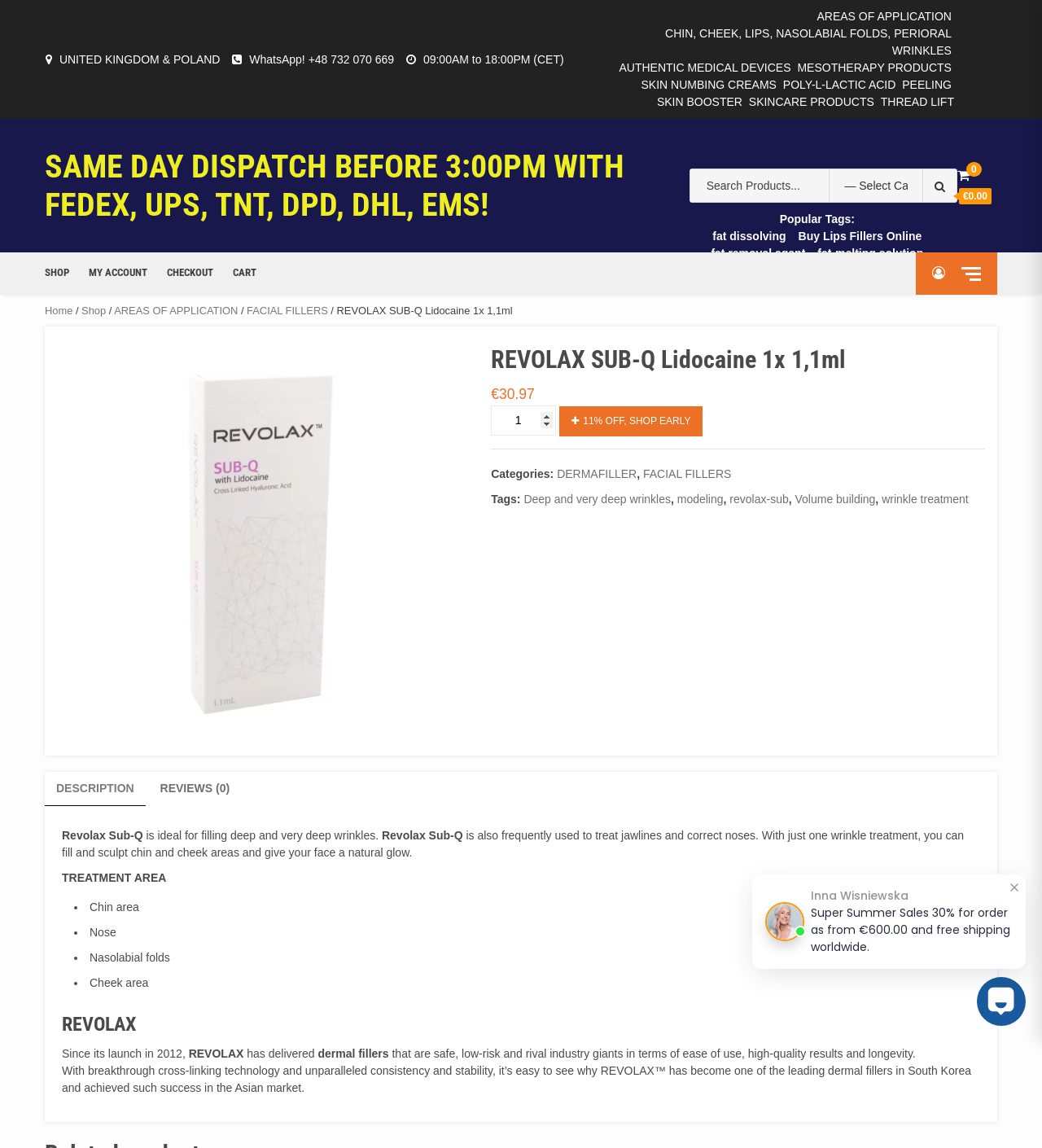Please answer the following question as detailed as possible based on the image: 
What is the price of the product?

I found the price of the product by looking at the StaticText element '€30.97' which is located near the product name and has a distinctive format indicating a price.